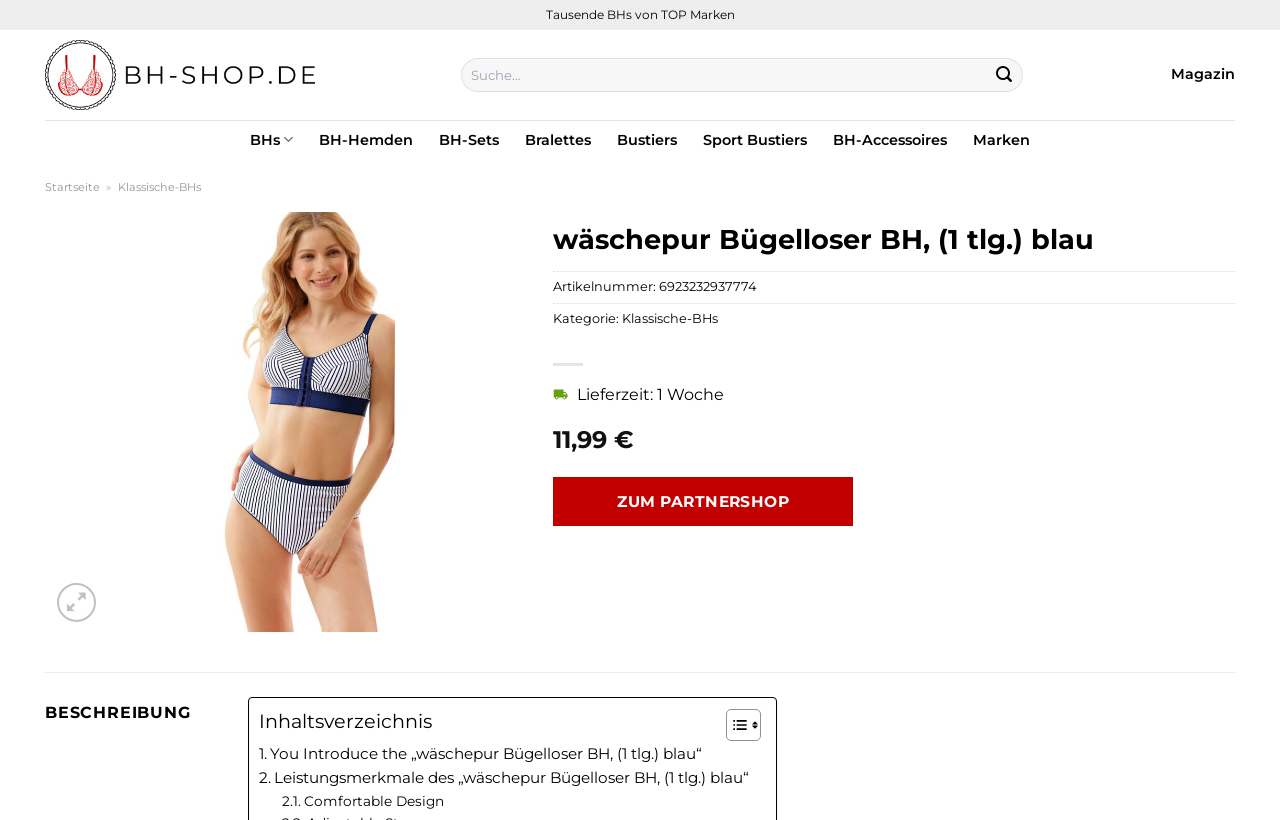Using the provided element description "aria-label="Übermitteln" value="Suche"", determine the bounding box coordinates of the UI element.

[0.771, 0.071, 0.798, 0.112]